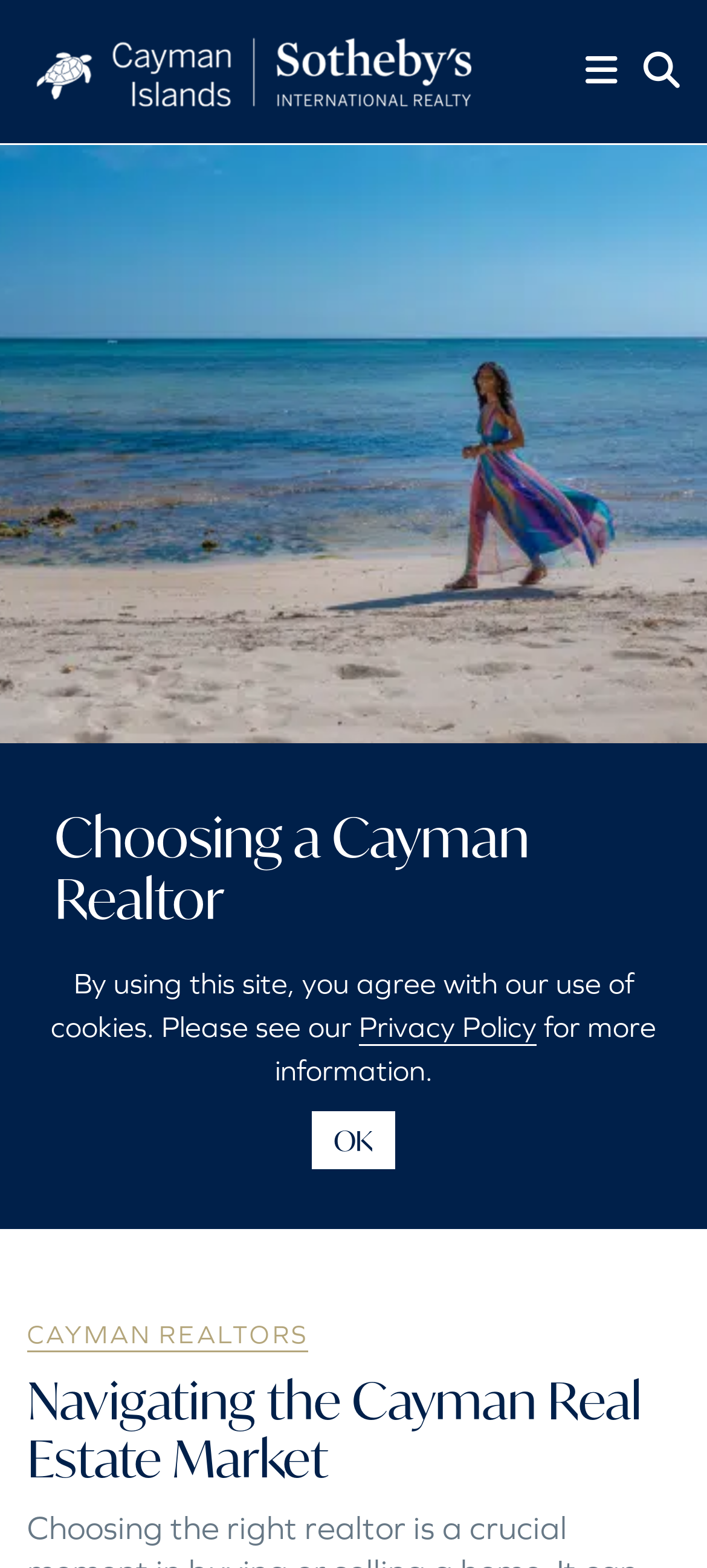Identify the bounding box for the UI element described as: "OK". The coordinates should be four float numbers between 0 and 1, i.e., [left, top, right, bottom].

[0.438, 0.708, 0.562, 0.747]